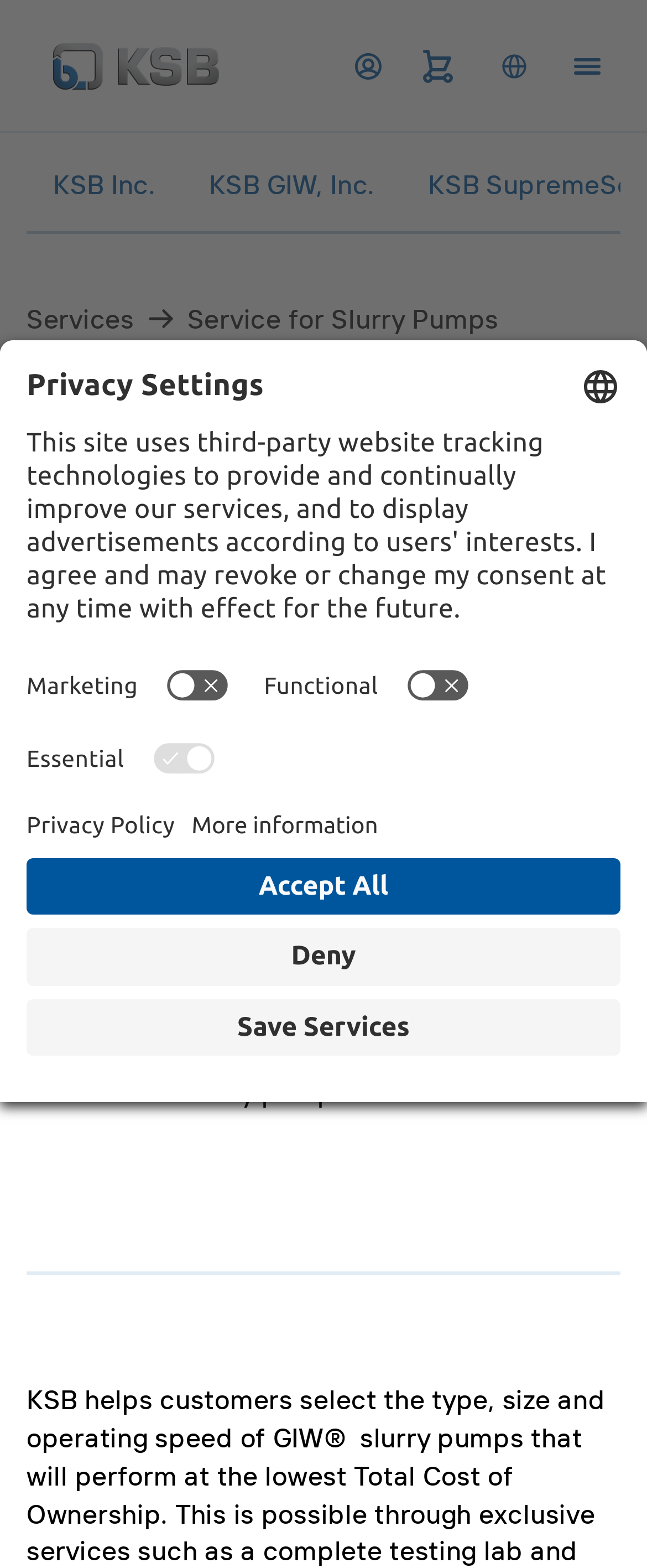Find the bounding box coordinates for the element that must be clicked to complete the instruction: "Go back to the home page". The coordinates should be four float numbers between 0 and 1, indicated as [left, top, right, bottom].

[0.082, 0.027, 0.338, 0.057]